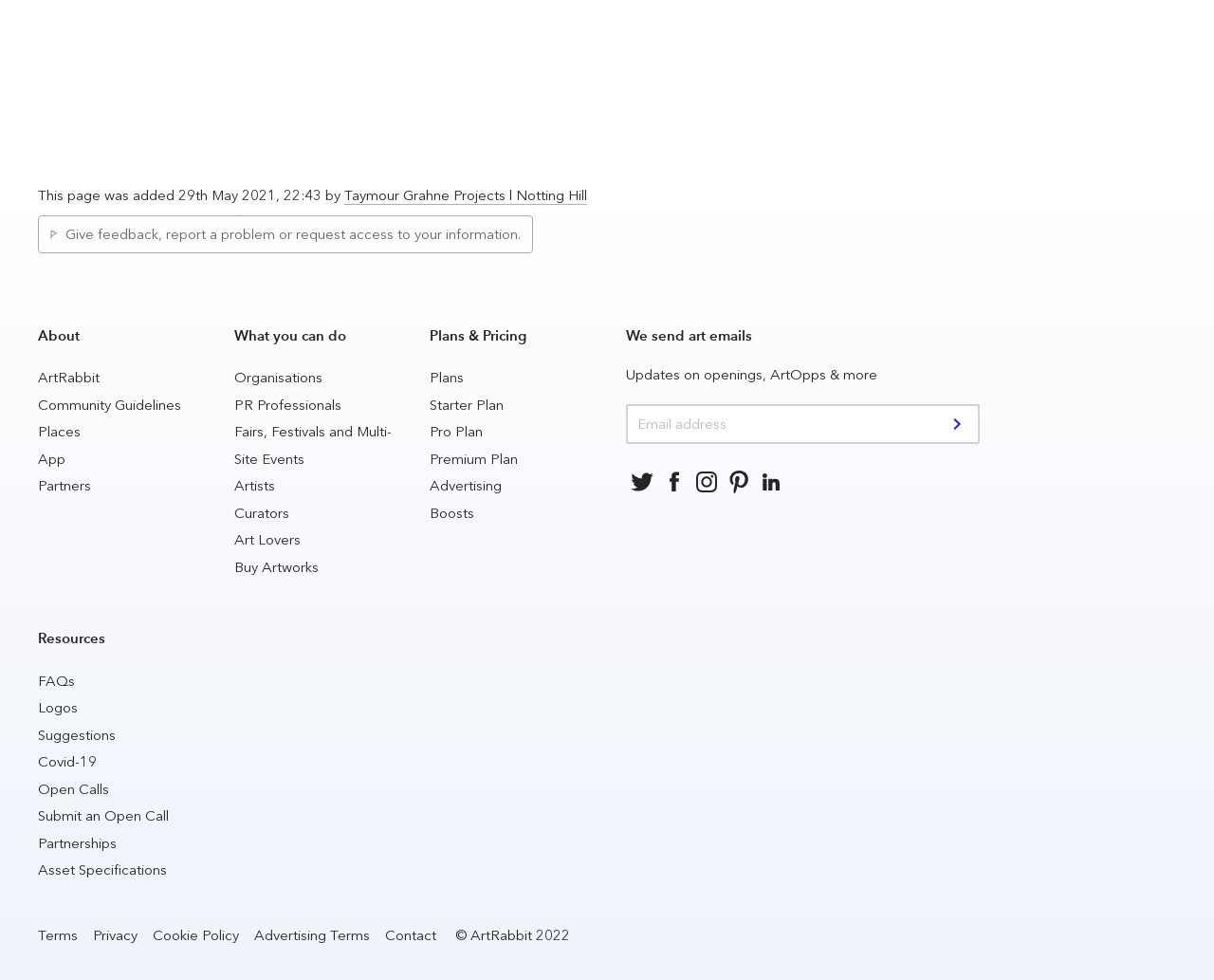Determine the bounding box coordinates for the area that needs to be clicked to fulfill this task: "Click on the 'About' link". The coordinates must be given as four float numbers between 0 and 1, i.e., [left, top, right, bottom].

[0.031, 0.332, 0.161, 0.372]